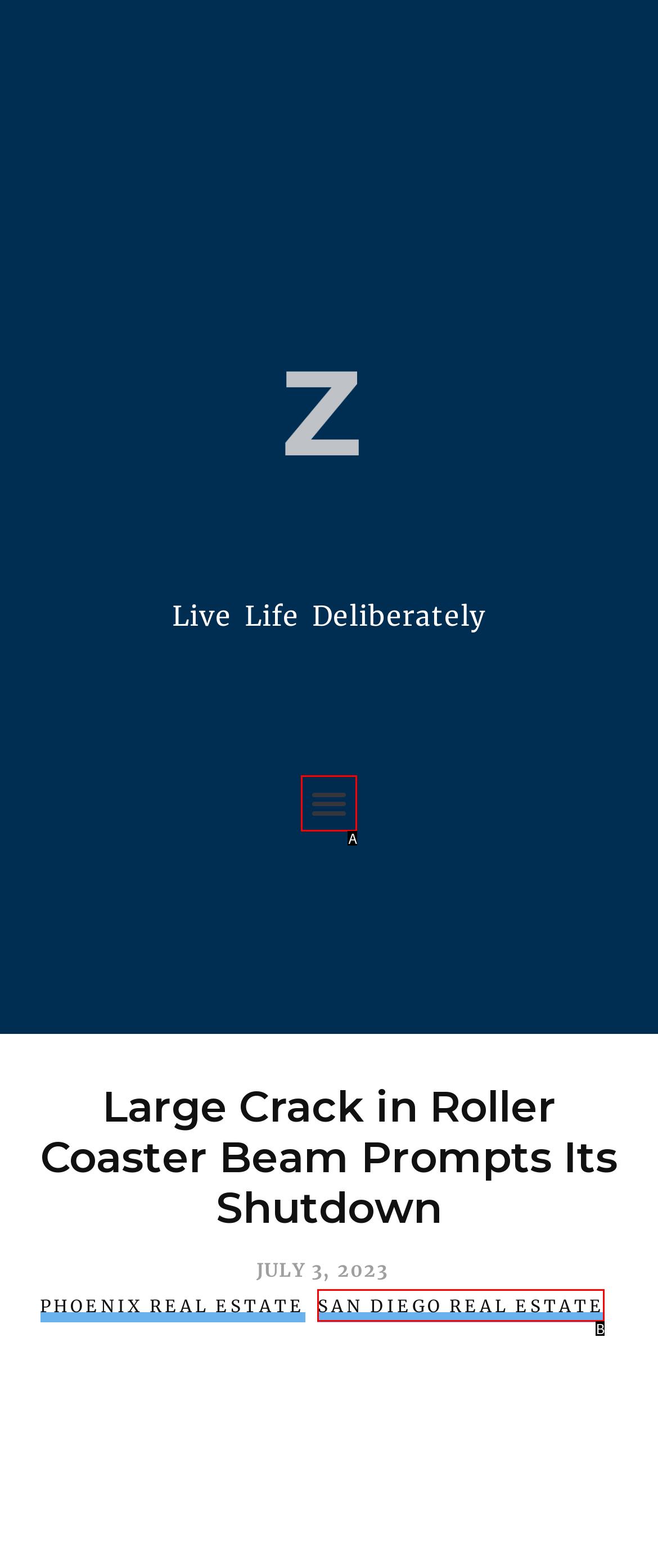Match the description to the correct option: San Diego Real Estate
Provide the letter of the matching option directly.

B